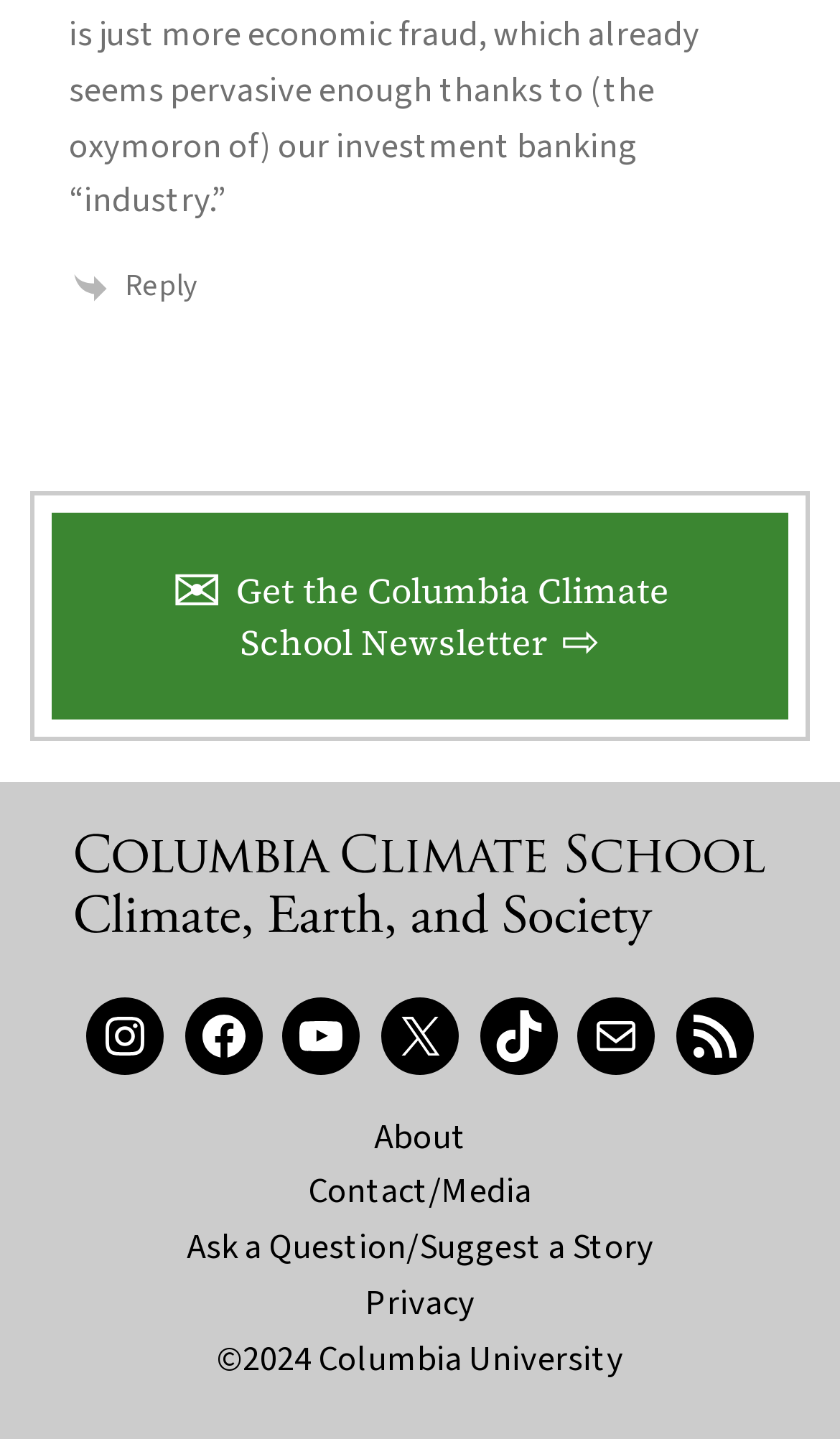Respond to the following question with a brief word or phrase:
How many social media links are present?

5